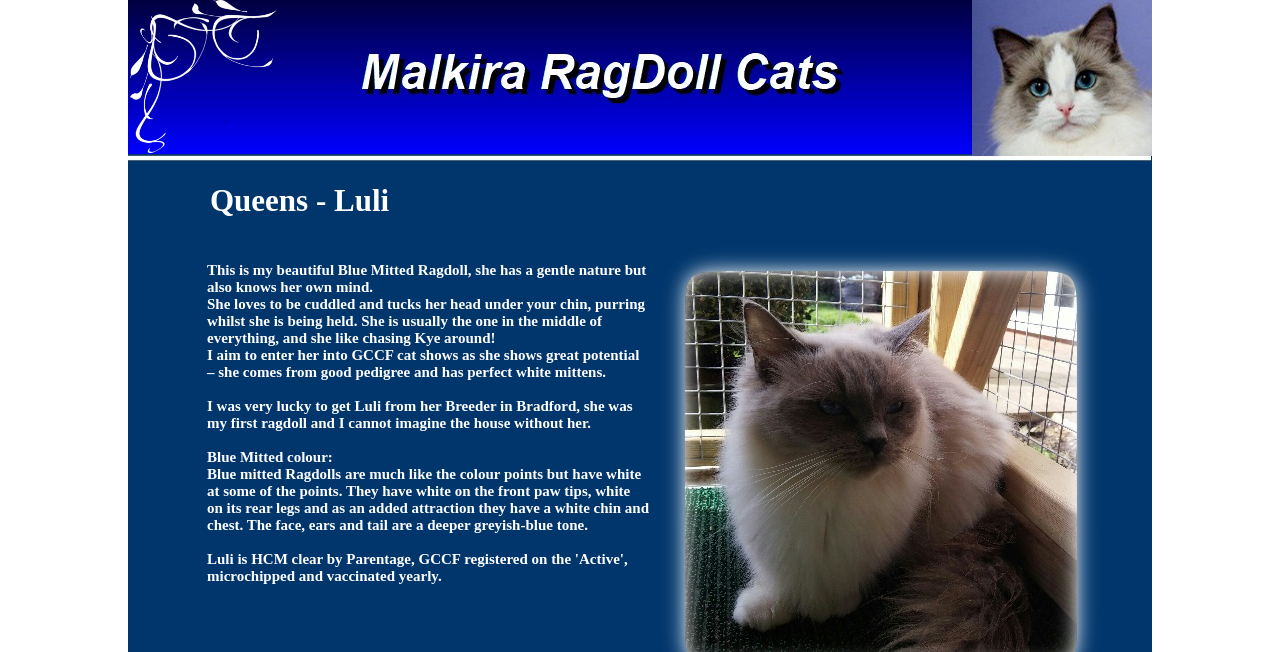Where did the breeder get Luli from?
Provide a detailed answer to the question, using the image to inform your response.

The text mentions that the breeder was very lucky to get Luli from her Breeder in Bradford, which suggests that Luli was obtained from a breeder located in Bradford.